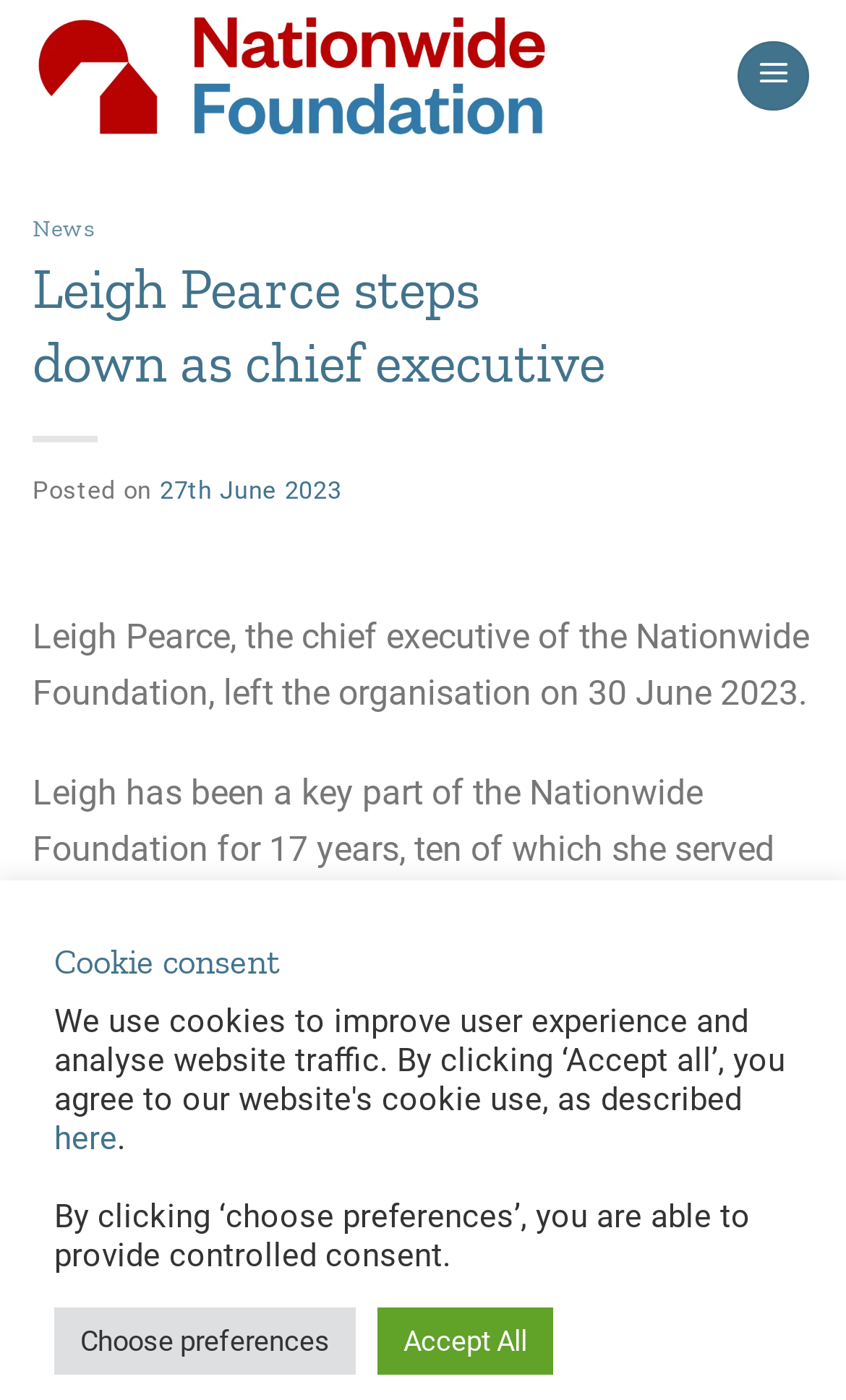Create an in-depth description of the webpage, covering main sections.

The webpage is about Leigh Pearce stepping down as the chief executive of the Nationwide Foundation. At the top left of the page, there is a link to the Nationwide Foundation, accompanied by an image with the same name. On the top right, there is a menu link labeled "Menu". 

Below the menu, there is a header section with three main parts. The first part is a heading labeled "News", followed by a link to the news section. The second part is a heading with the title of the article, "Leigh Pearce steps down as chief executive", and a link to the article dated "27th June 2023". The third part consists of two paragraphs of text, describing Leigh Pearce's departure from the Nationwide Foundation and her achievements during her 17-year tenure, including 10 years as chief executive.

At the bottom of the page, there is a section related to cookie consent, with a heading "Cookie consent", a link to learn more, and two buttons to choose preferences or accept all cookies.